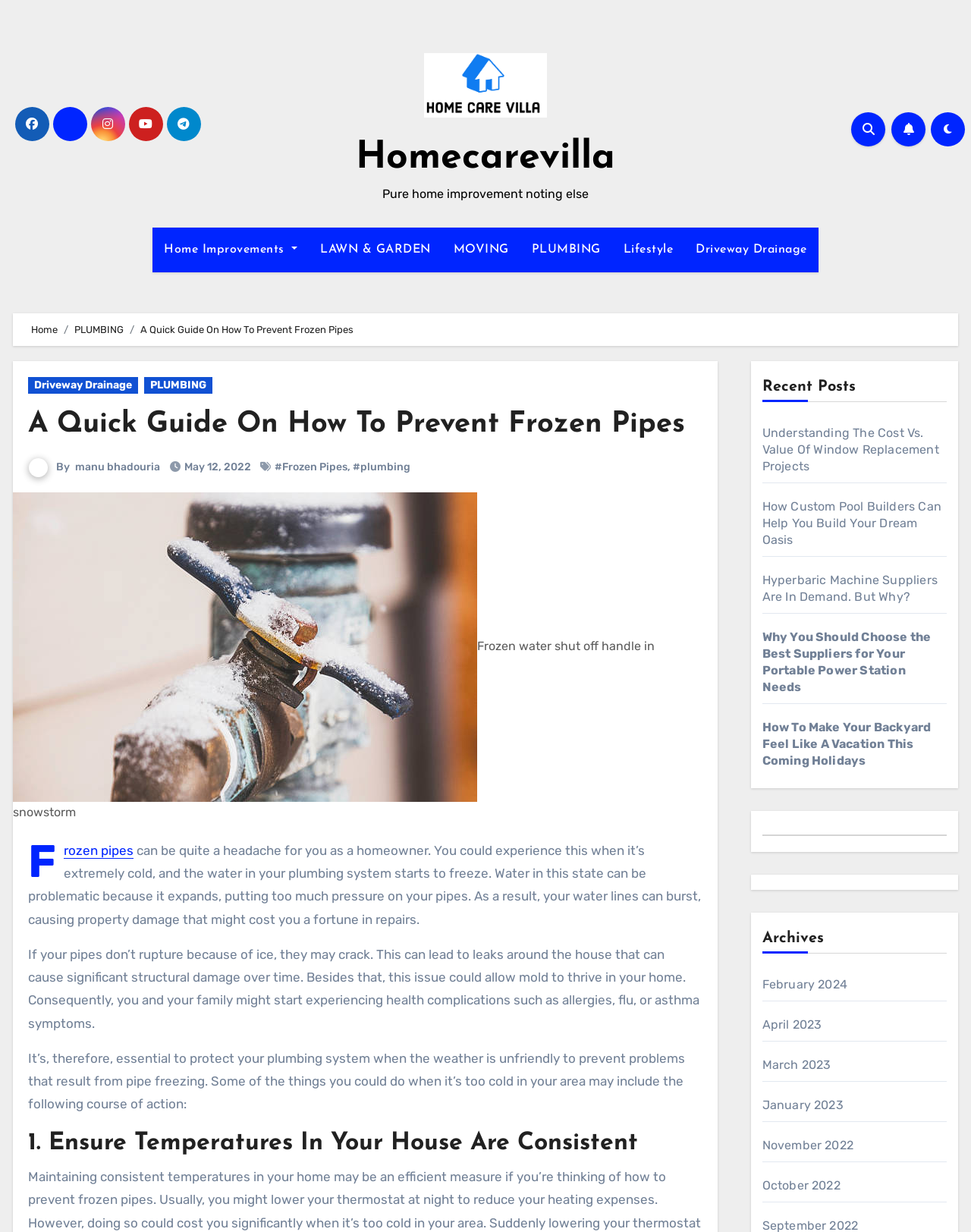Identify the bounding box coordinates of the clickable region required to complete the instruction: "View Cart". The coordinates should be given as four float numbers within the range of 0 and 1, i.e., [left, top, right, bottom].

None